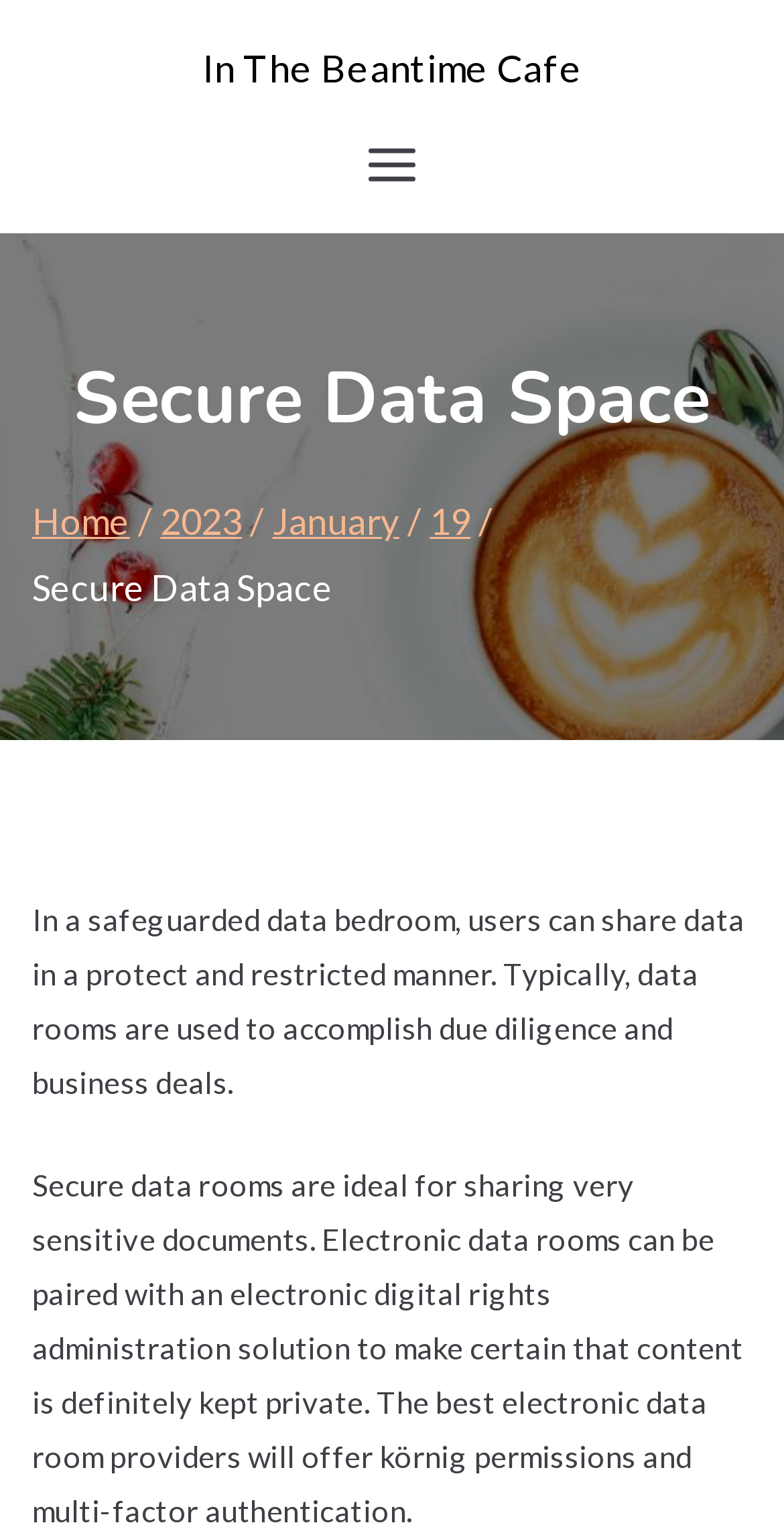Locate the bounding box coordinates of the UI element described by: "In The Beantime Cafe". The bounding box coordinates should consist of four float numbers between 0 and 1, i.e., [left, top, right, bottom].

[0.258, 0.029, 0.742, 0.059]